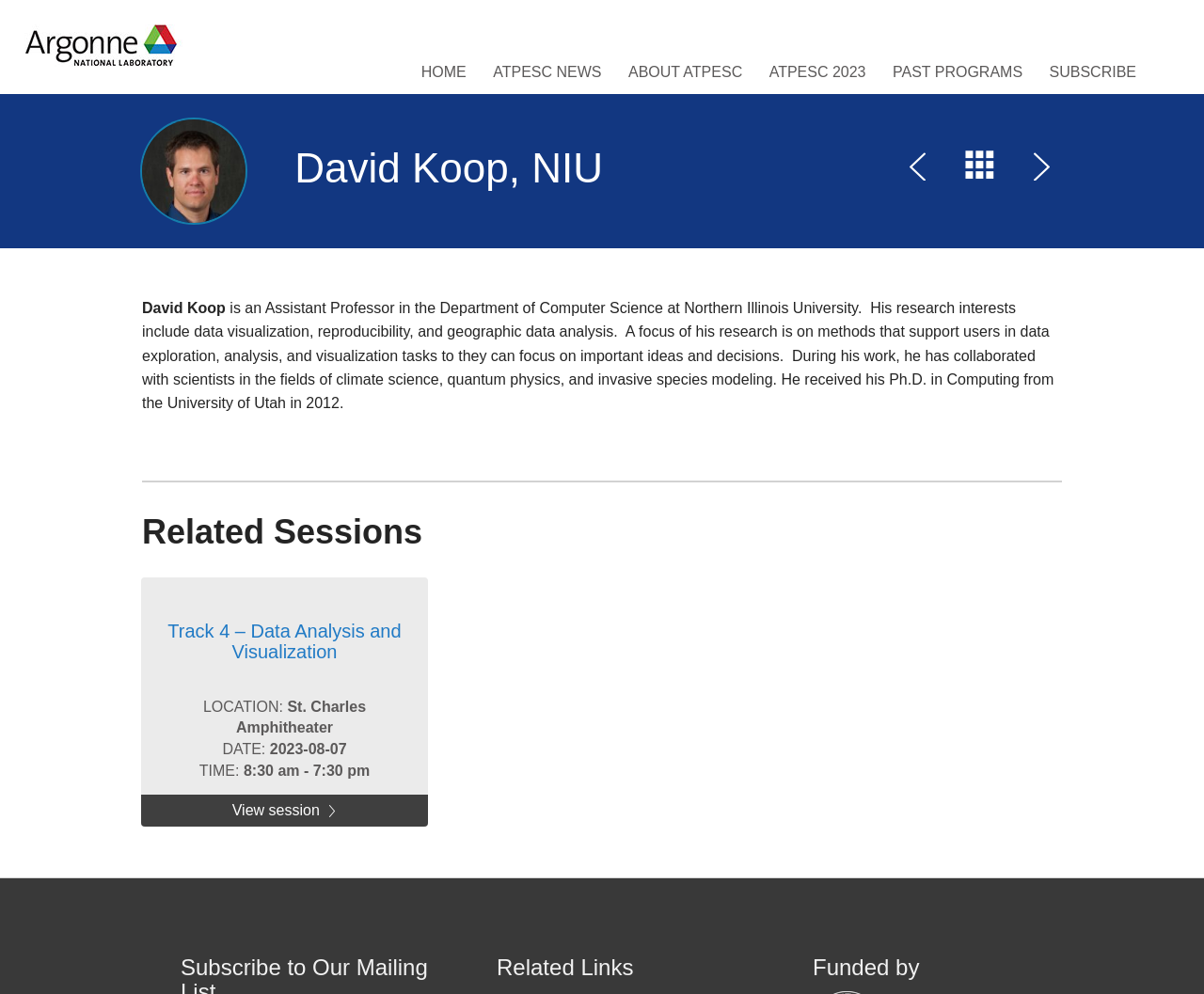Select the bounding box coordinates of the element I need to click to carry out the following instruction: "View the session details for Track 4".

[0.117, 0.581, 0.356, 0.832]